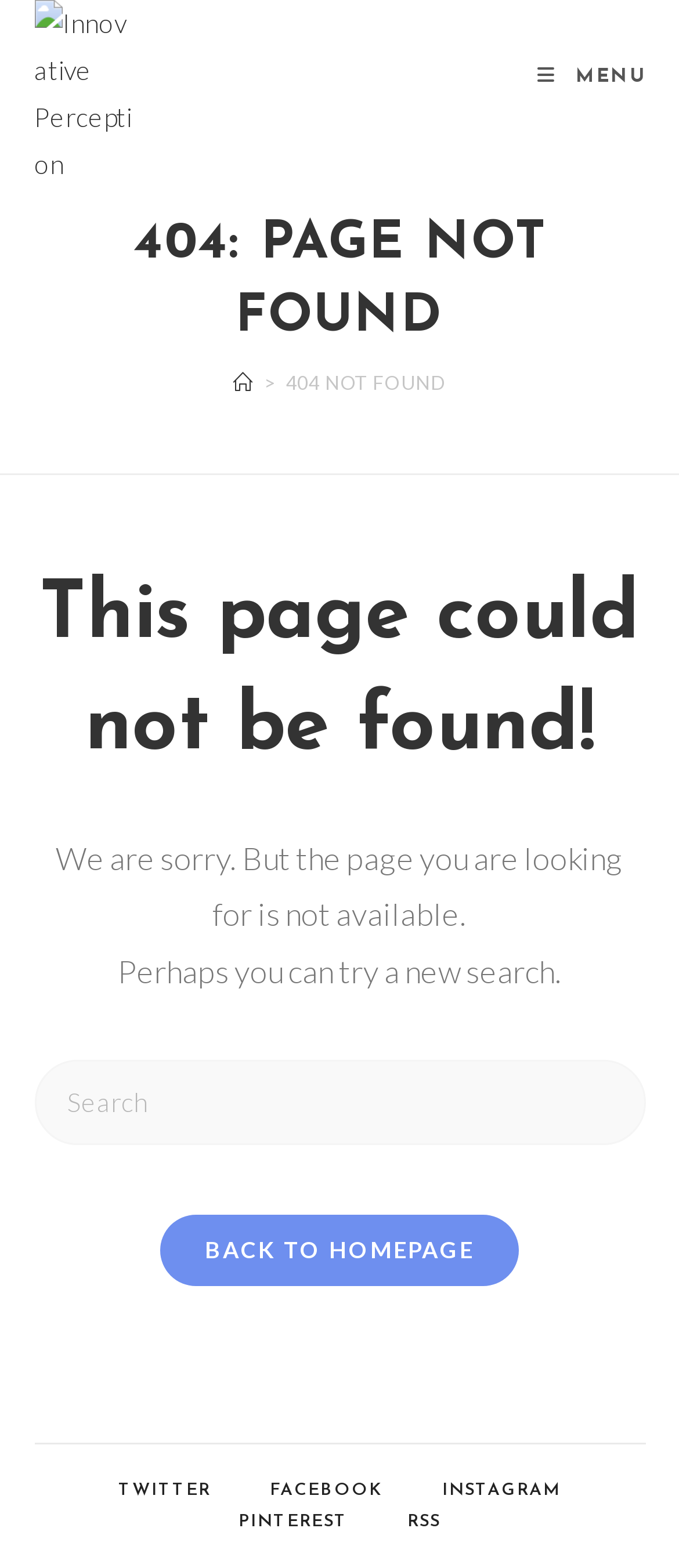Using the description "alt="Innovative Perception"", predict the bounding box of the relevant HTML element.

[0.05, 0.047, 0.196, 0.067]